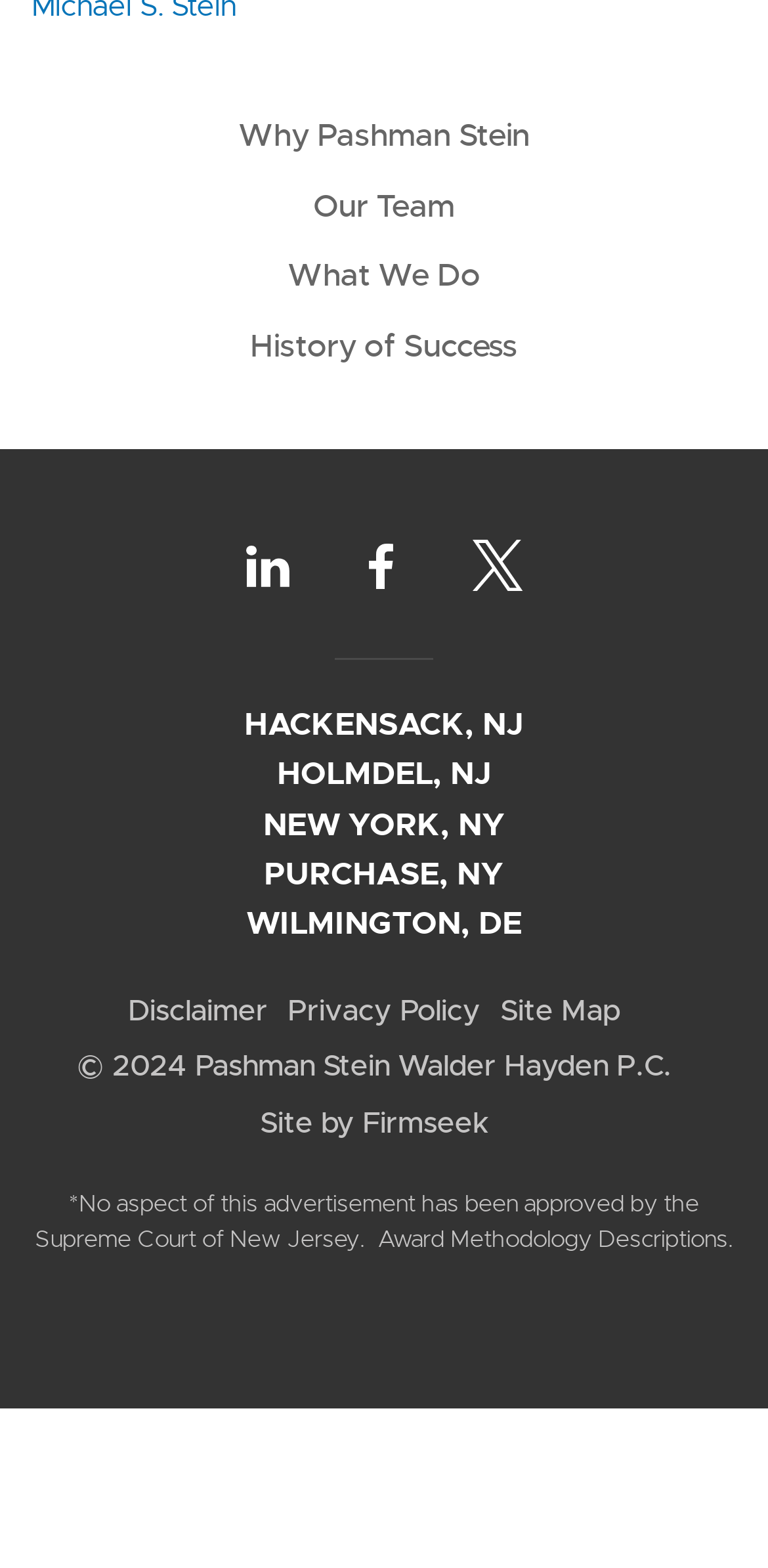Point out the bounding box coordinates of the section to click in order to follow this instruction: "Click on Why Pashman Stein".

[0.31, 0.073, 0.69, 0.099]